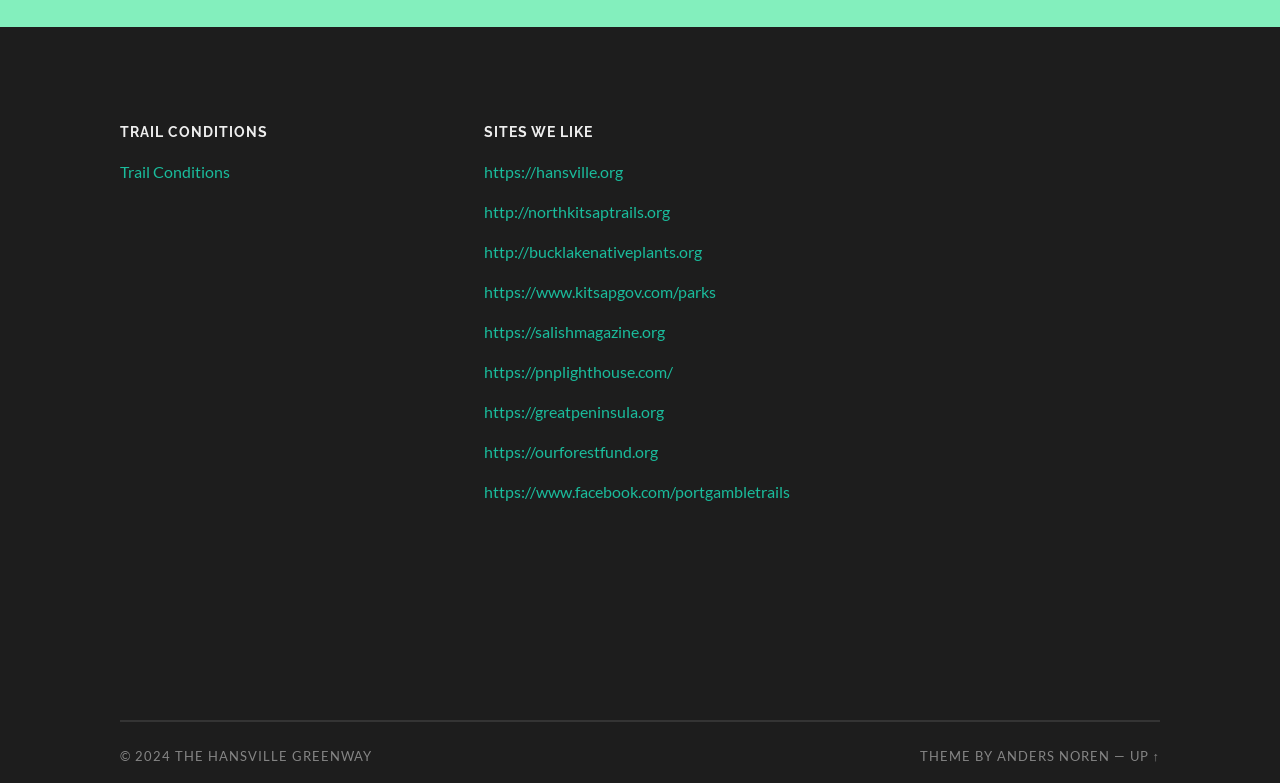Highlight the bounding box coordinates of the element that should be clicked to carry out the following instruction: "Visit Anders Noren's website". The coordinates must be given as four float numbers ranging from 0 to 1, i.e., [left, top, right, bottom].

[0.779, 0.956, 0.867, 0.976]